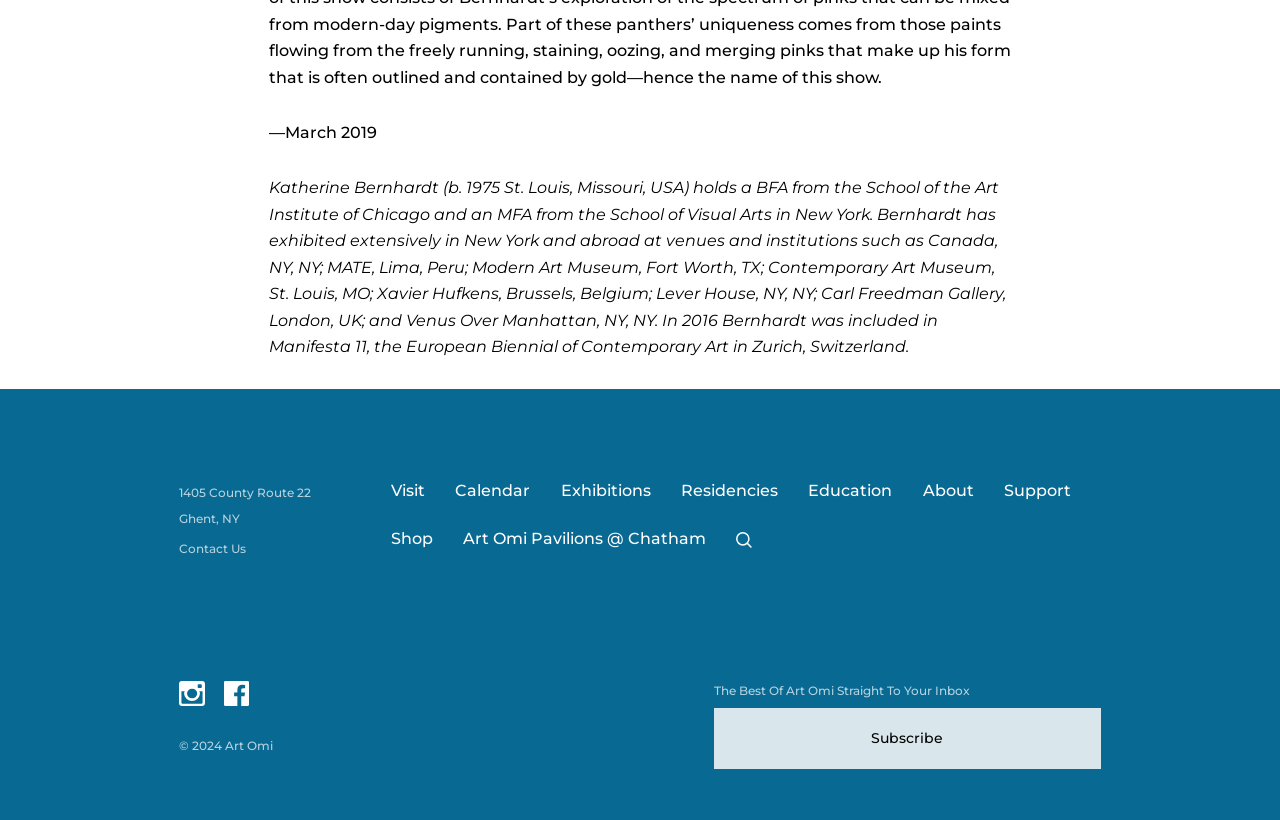Please identify the bounding box coordinates of the area that needs to be clicked to follow this instruction: "View exhibitions".

[0.438, 0.584, 0.508, 0.63]